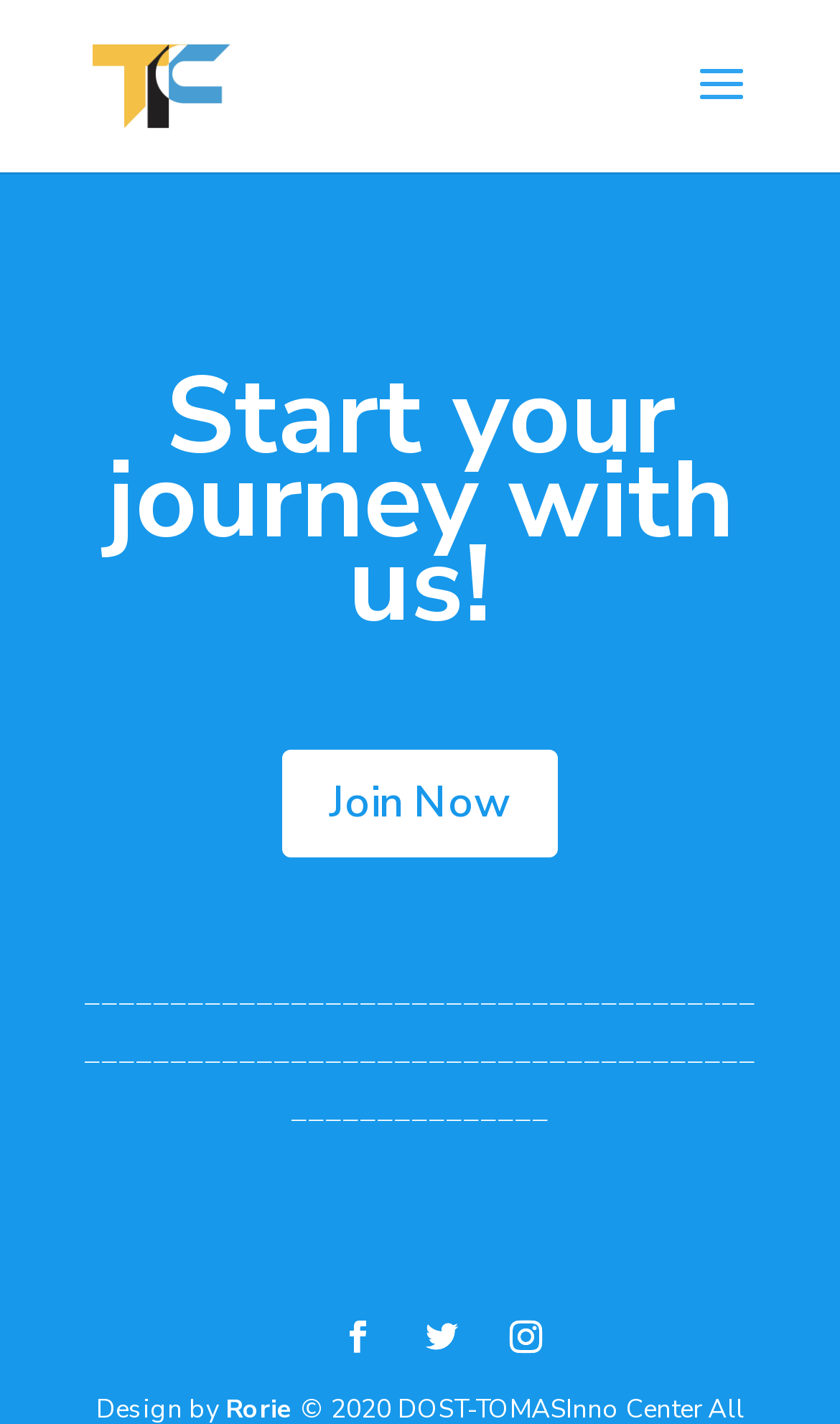What is the purpose of the search bar at the top of the webpage?
Utilize the image to construct a detailed and well-explained answer.

The search bar at the top of the webpage is likely intended for users to search for specific content or information within the website, allowing them to quickly find what they are looking for.